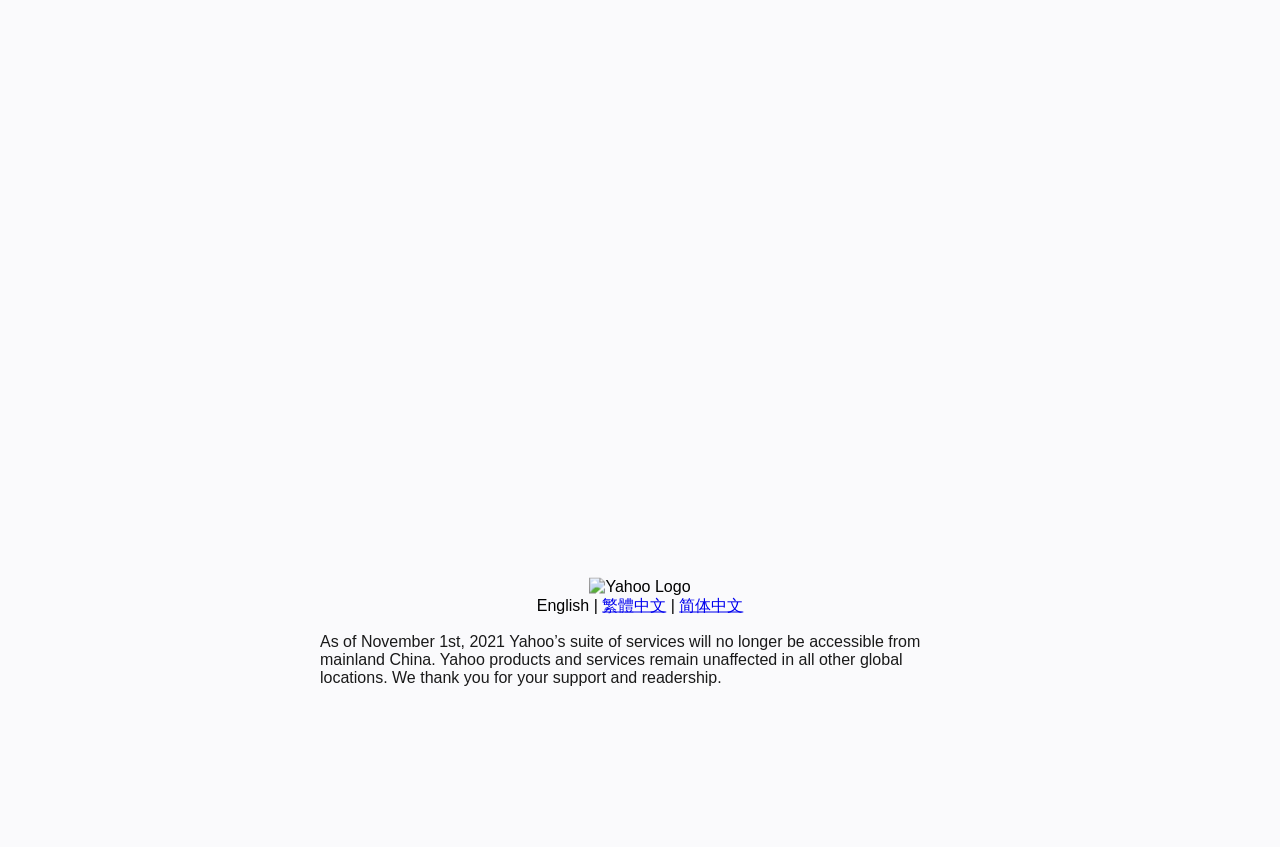Provide the bounding box coordinates for the UI element described in this sentence: "简体中文". The coordinates should be four float values between 0 and 1, i.e., [left, top, right, bottom].

[0.531, 0.704, 0.581, 0.724]